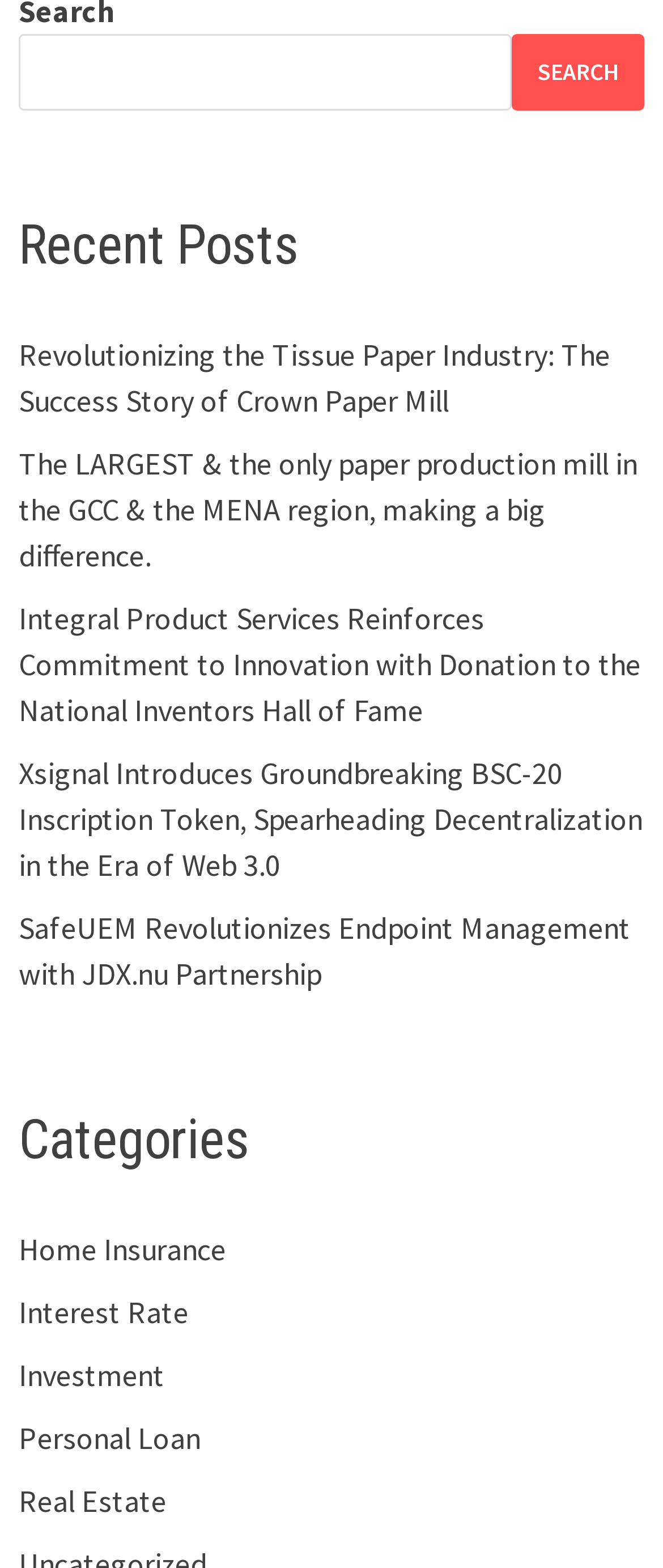Kindly respond to the following question with a single word or a brief phrase: 
What is the text on the search button?

SEARCH